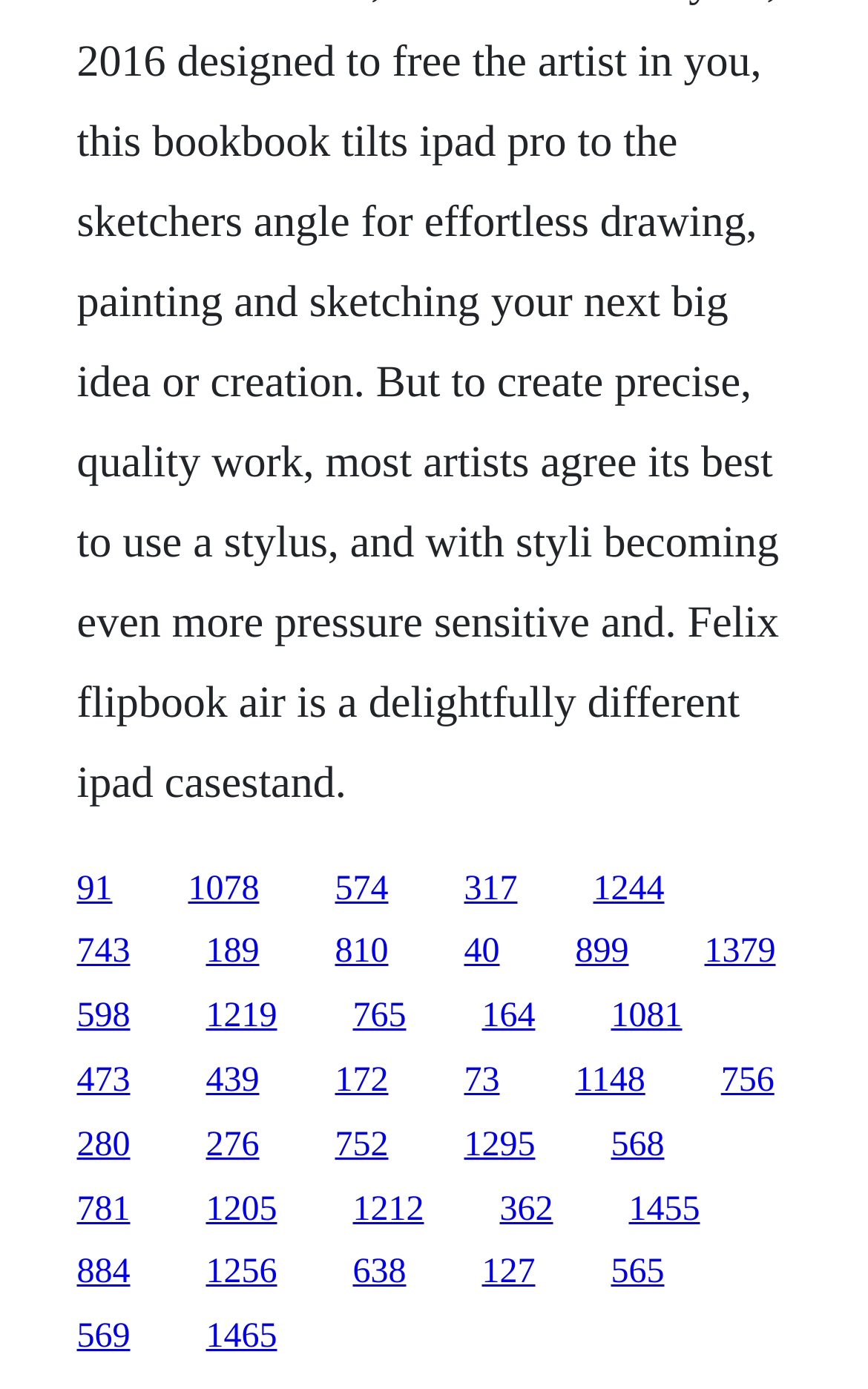What is the approximate width of each link?
Please answer the question with a detailed response using the information from the screenshot.

By examining the bounding box coordinates of the links, I can see that the width of each link is approximately 0.1, which is the difference between the right and left x-coordinates.